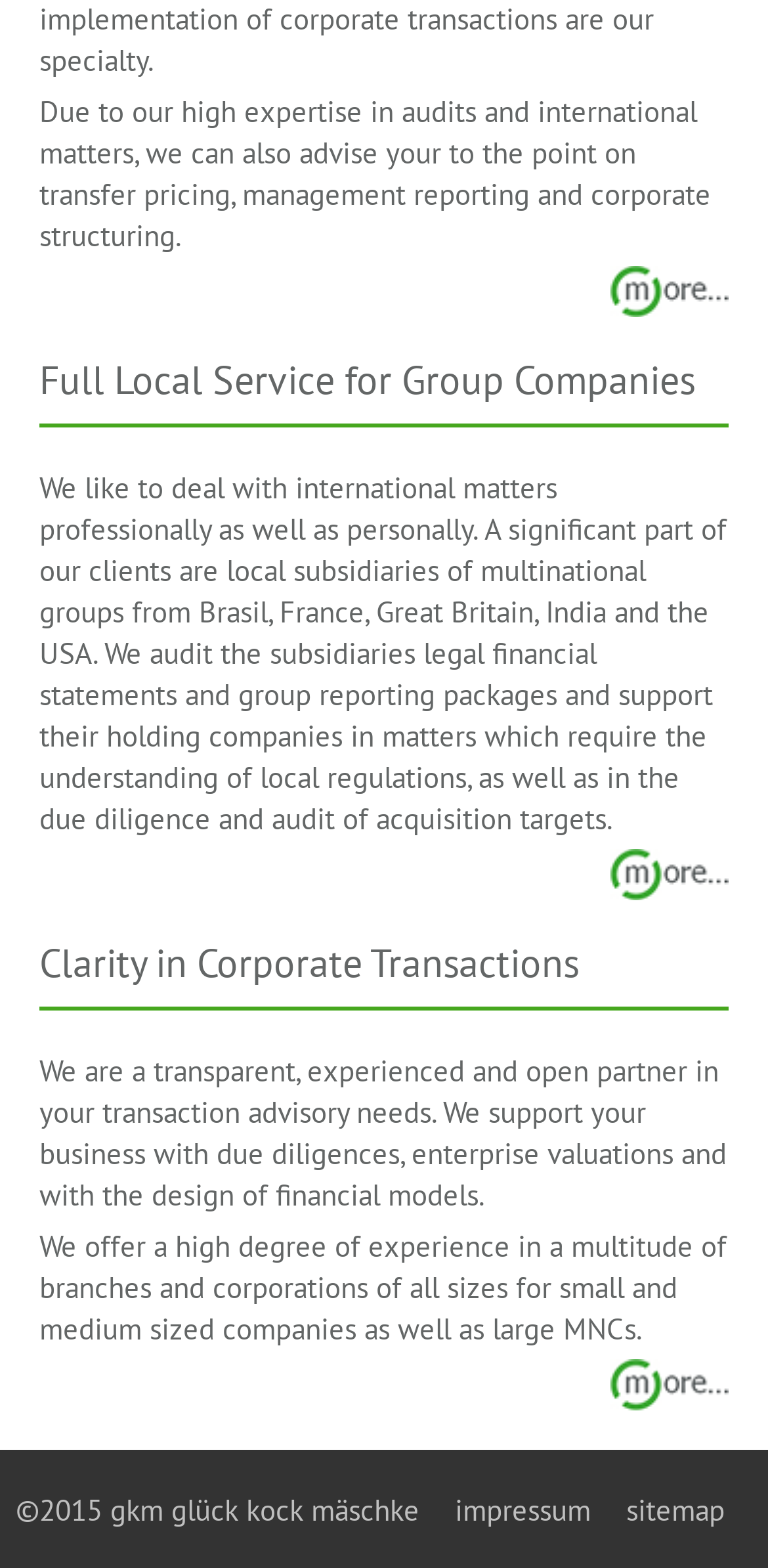Determine the bounding box coordinates for the HTML element described here: "impressum".

[0.592, 0.951, 0.769, 0.975]